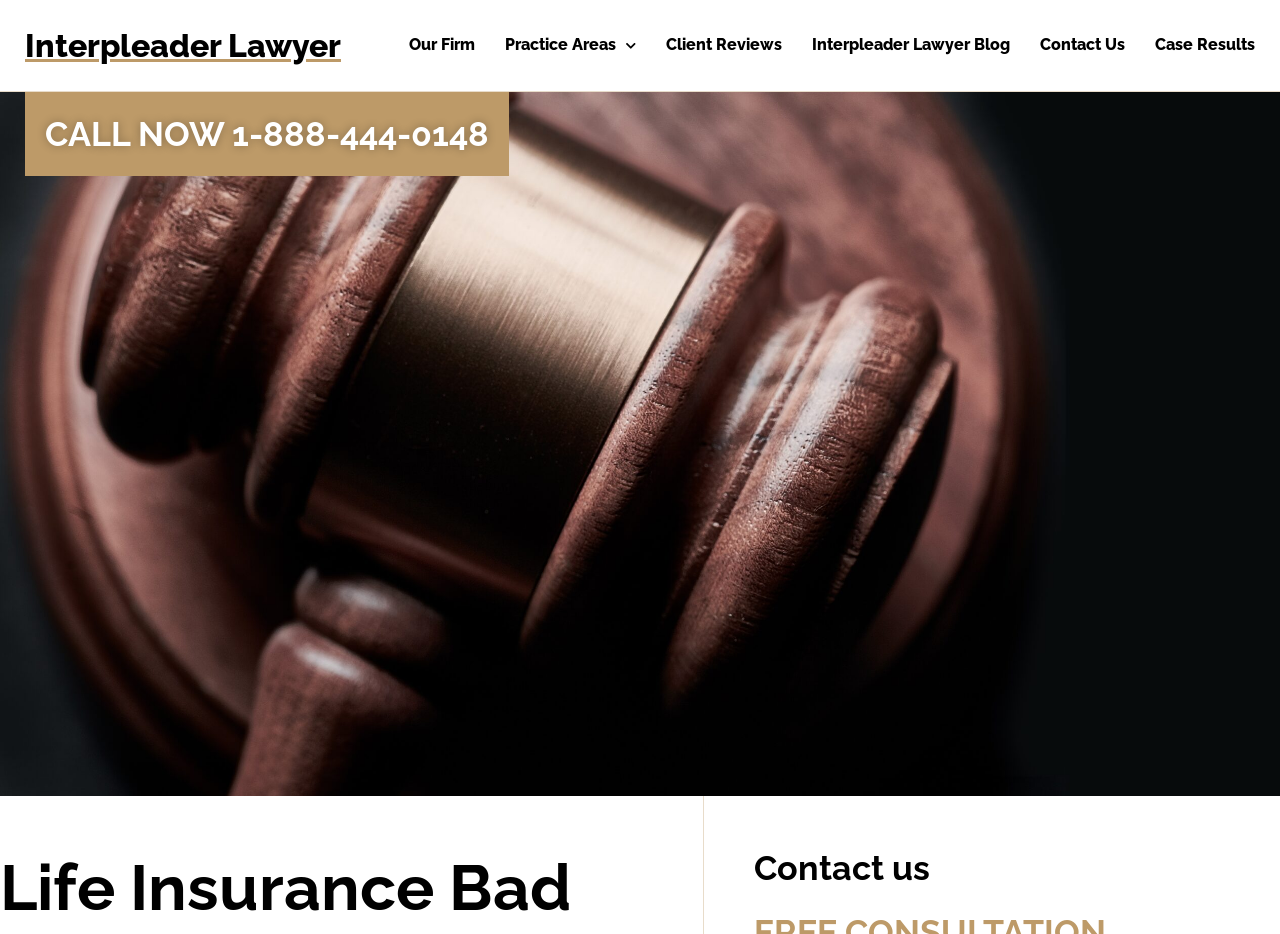What is the name of the lawyer or law firm?
Look at the image and answer the question with a single word or phrase.

Interpleader Lawyer